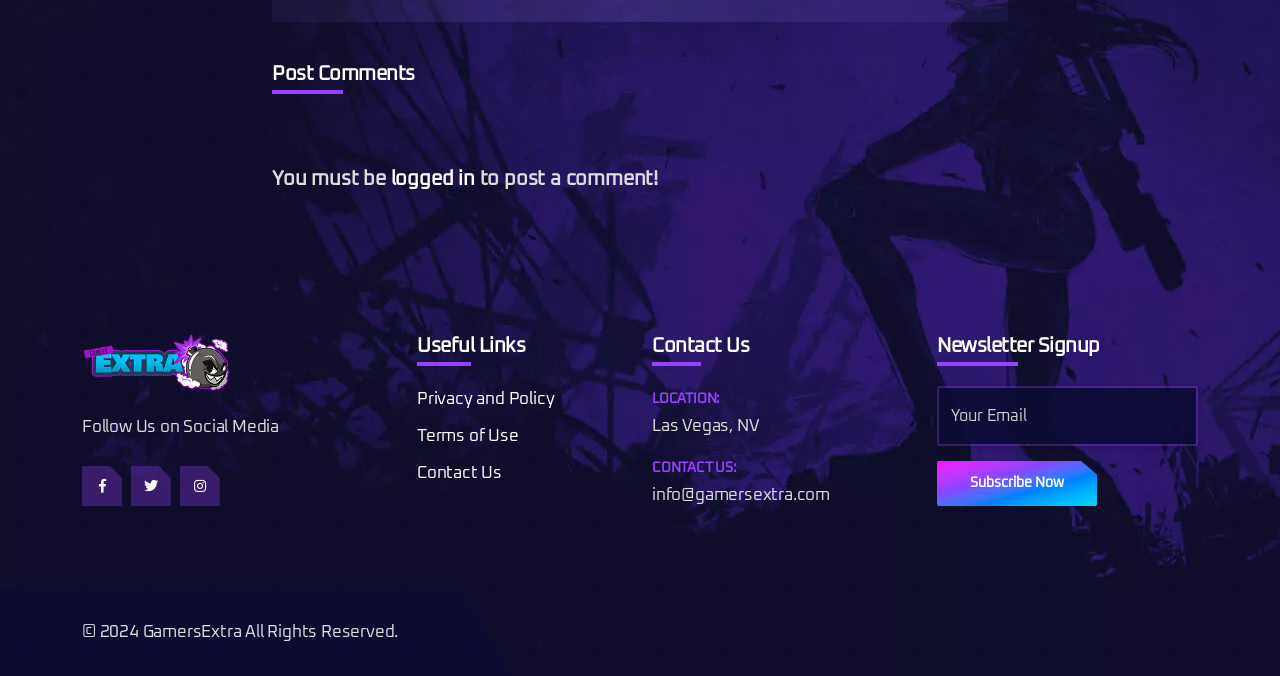Determine the bounding box coordinates for the element that should be clicked to follow this instruction: "Follow us on Facebook". The coordinates should be given as four float numbers between 0 and 1, in the format [left, top, right, bottom].

[0.064, 0.689, 0.095, 0.749]